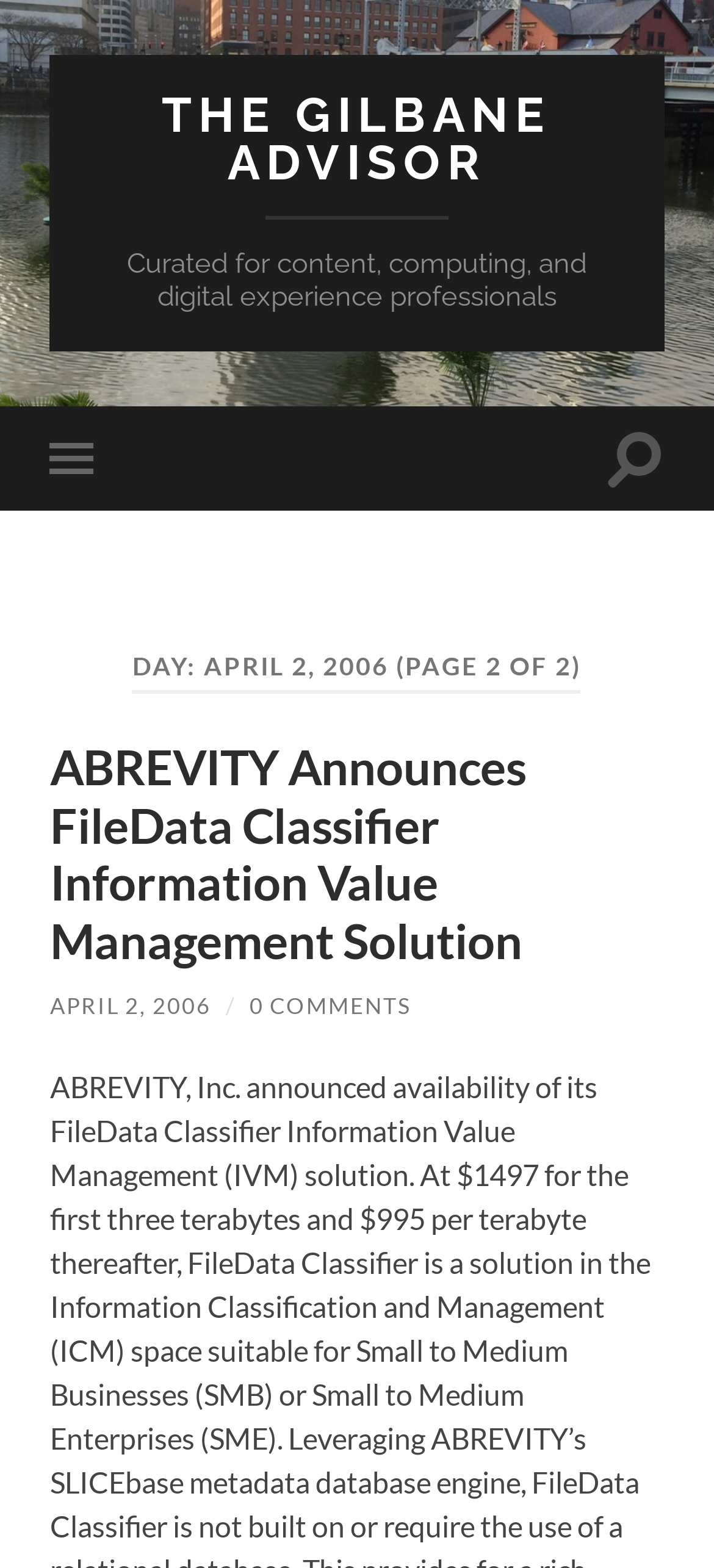What is the purpose of the button with bounding box [0.07, 0.259, 0.152, 0.326]? From the image, respond with a single word or brief phrase.

Toggle mobile menu